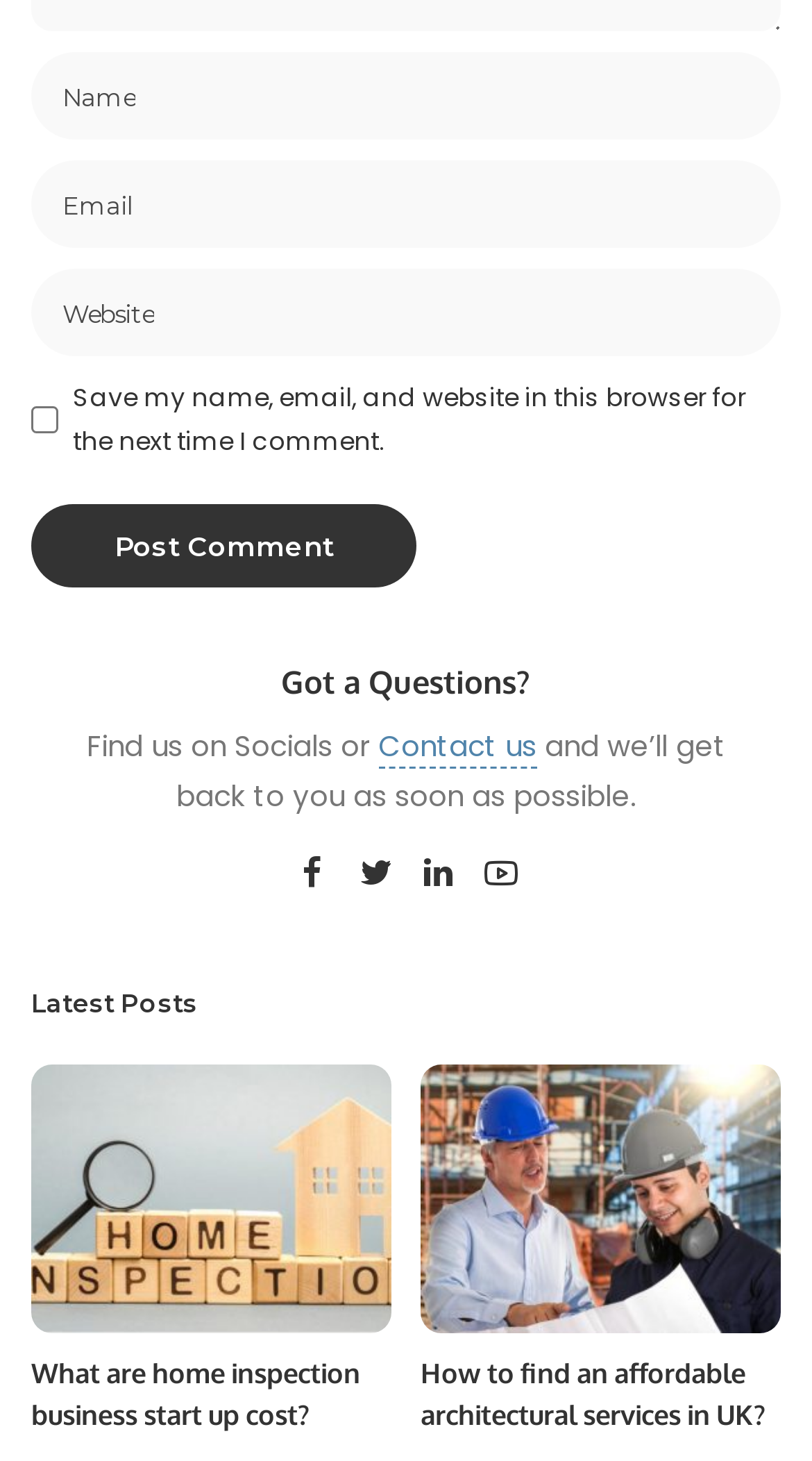Pinpoint the bounding box coordinates of the element to be clicked to execute the instruction: "Enter your email".

[0.038, 0.11, 0.962, 0.17]